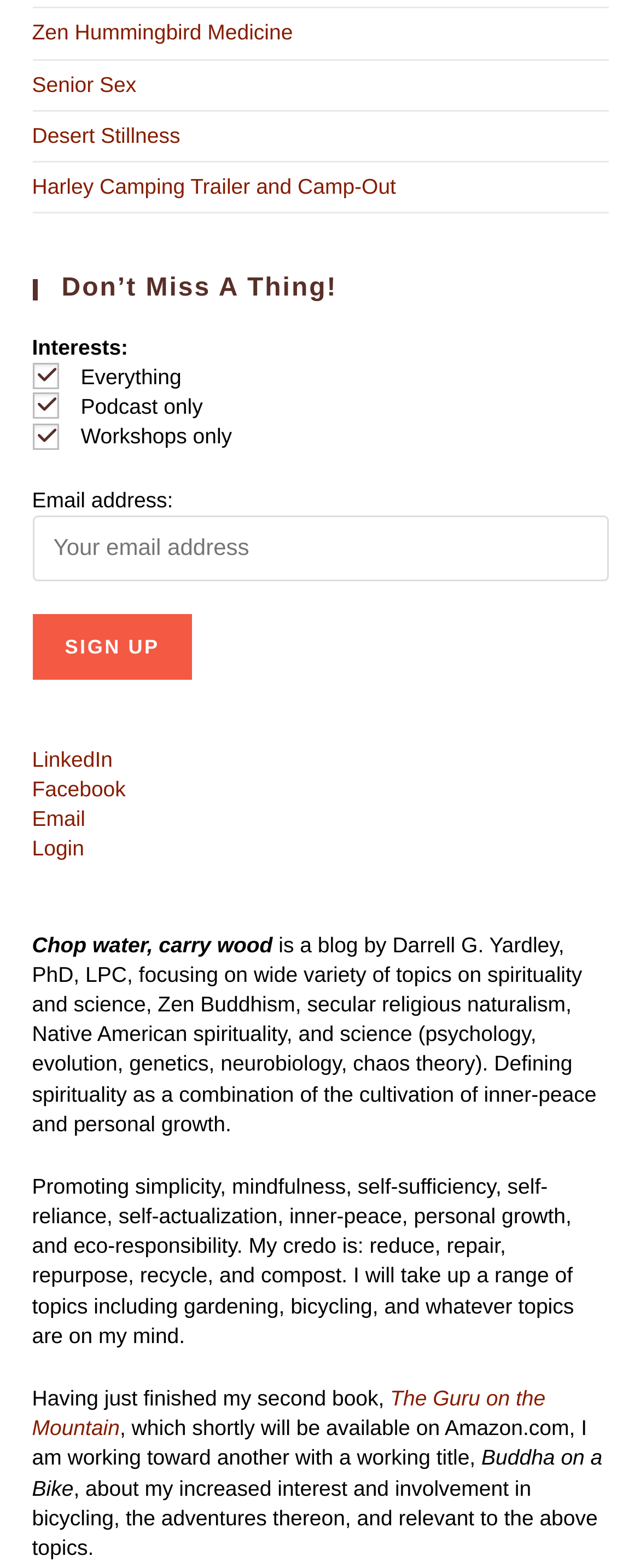Please provide the bounding box coordinate of the region that matches the element description: Facebook. Coordinates should be in the format (top-left x, top-left y, bottom-right x, bottom-right y) and all values should be between 0 and 1.

[0.05, 0.495, 0.196, 0.511]